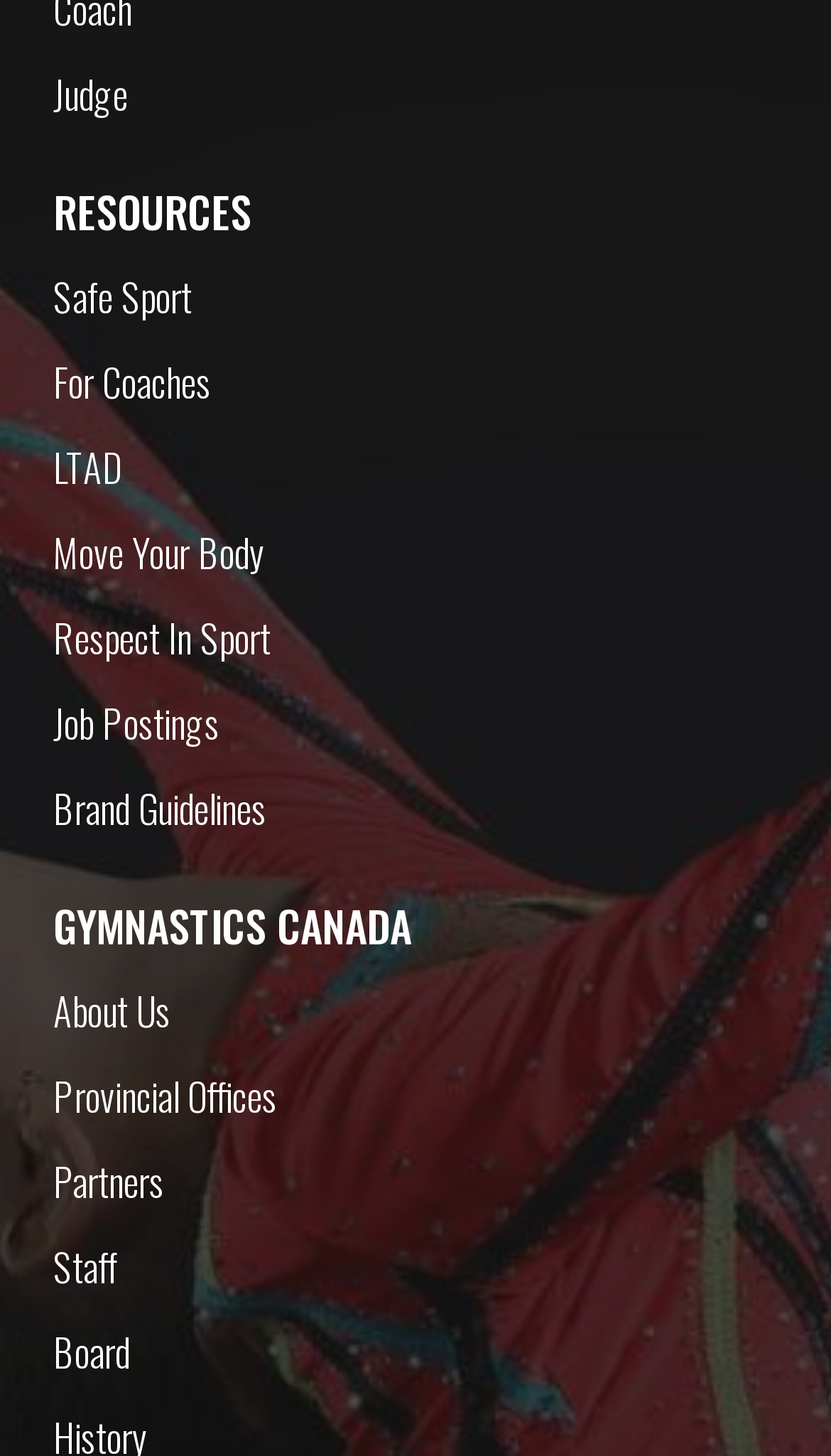Find the bounding box coordinates of the clickable area required to complete the following action: "Explore Job Postings".

[0.026, 0.467, 0.974, 0.526]